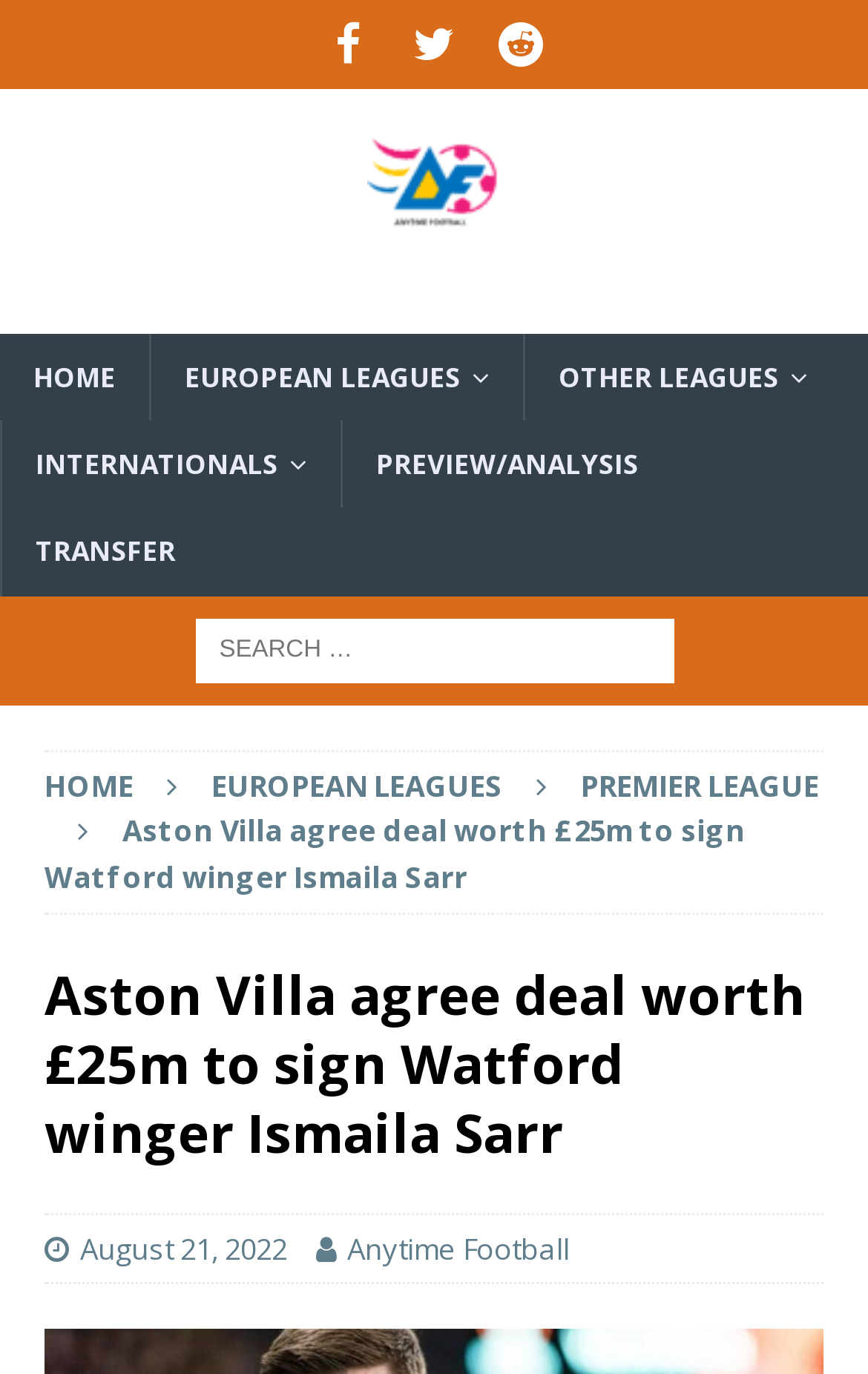What is the value of the deal mentioned in the article?
Give a detailed response to the question by analyzing the screenshot.

The article's title mentions 'Aston Villa agree deal worth £25m to sign Watford winger Ismaila Sarr', so the value of the deal is £25m.